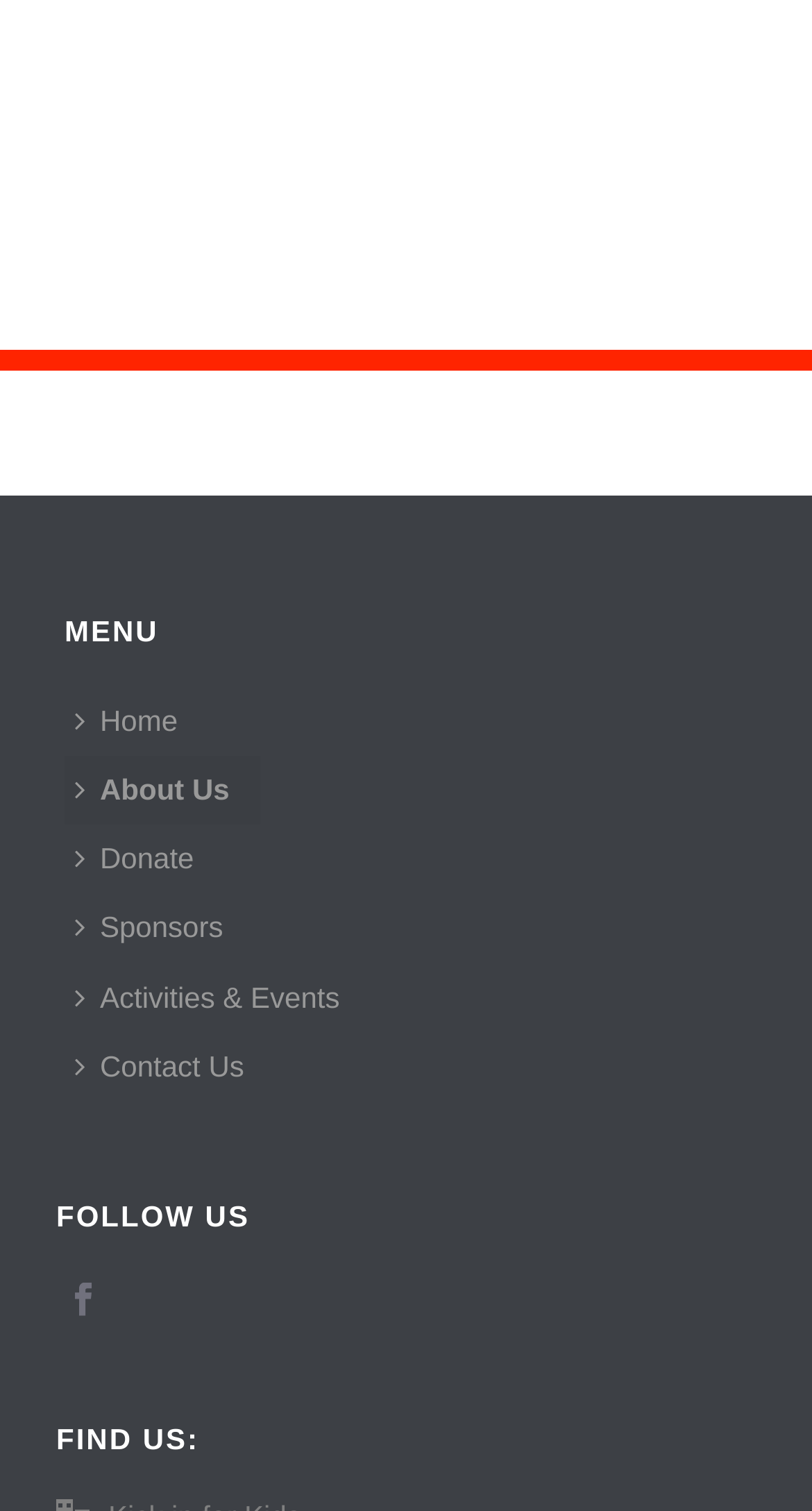What is the section title above the 'Follow Us on facebook' link?
Use the image to give a comprehensive and detailed response to the question.

I looked at the static text above the 'Follow Us on facebook' link and found that it says 'FOLLOW US'.